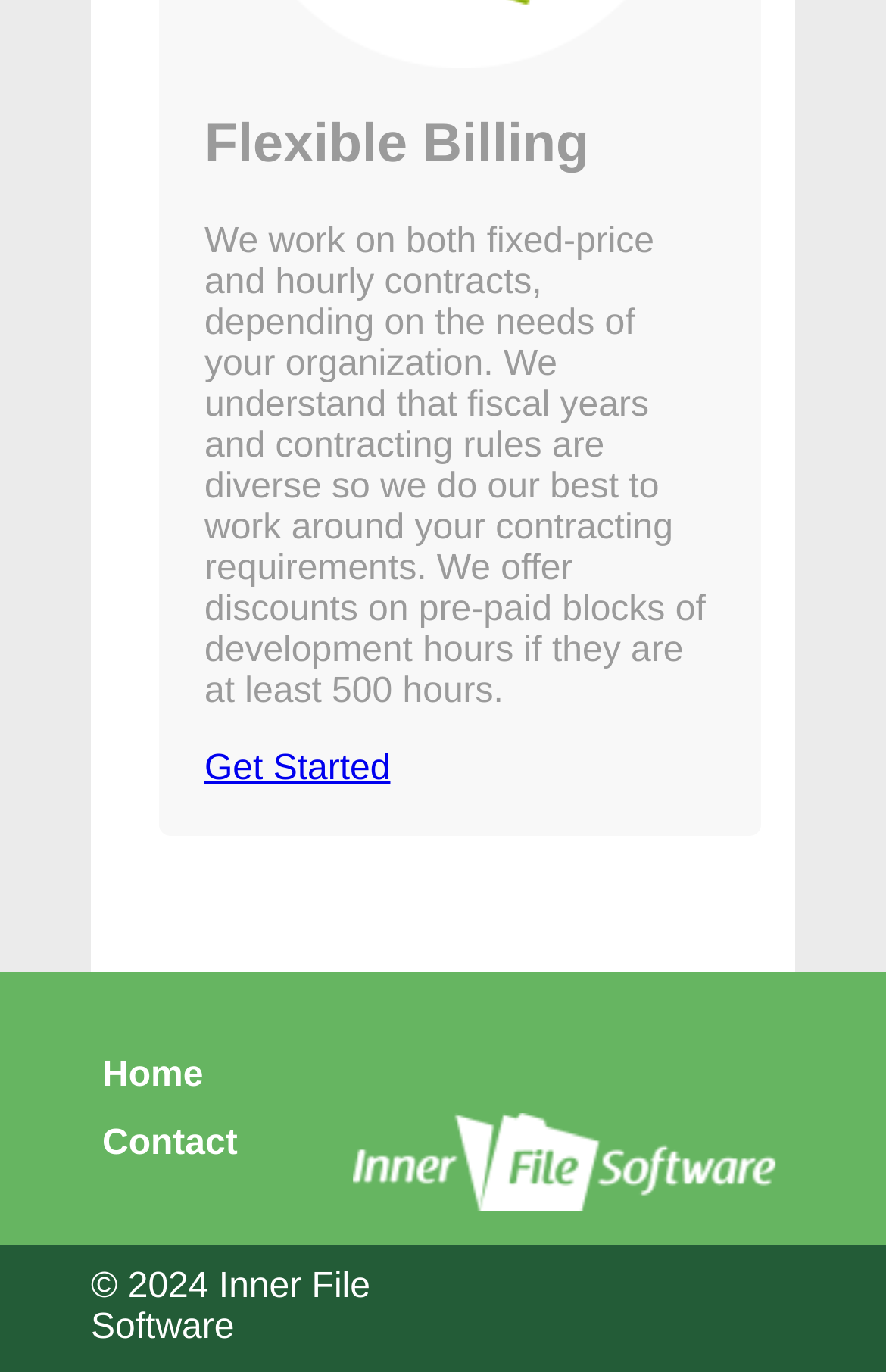Please reply to the following question with a single word or a short phrase:
What is the year of the copyright?

2024